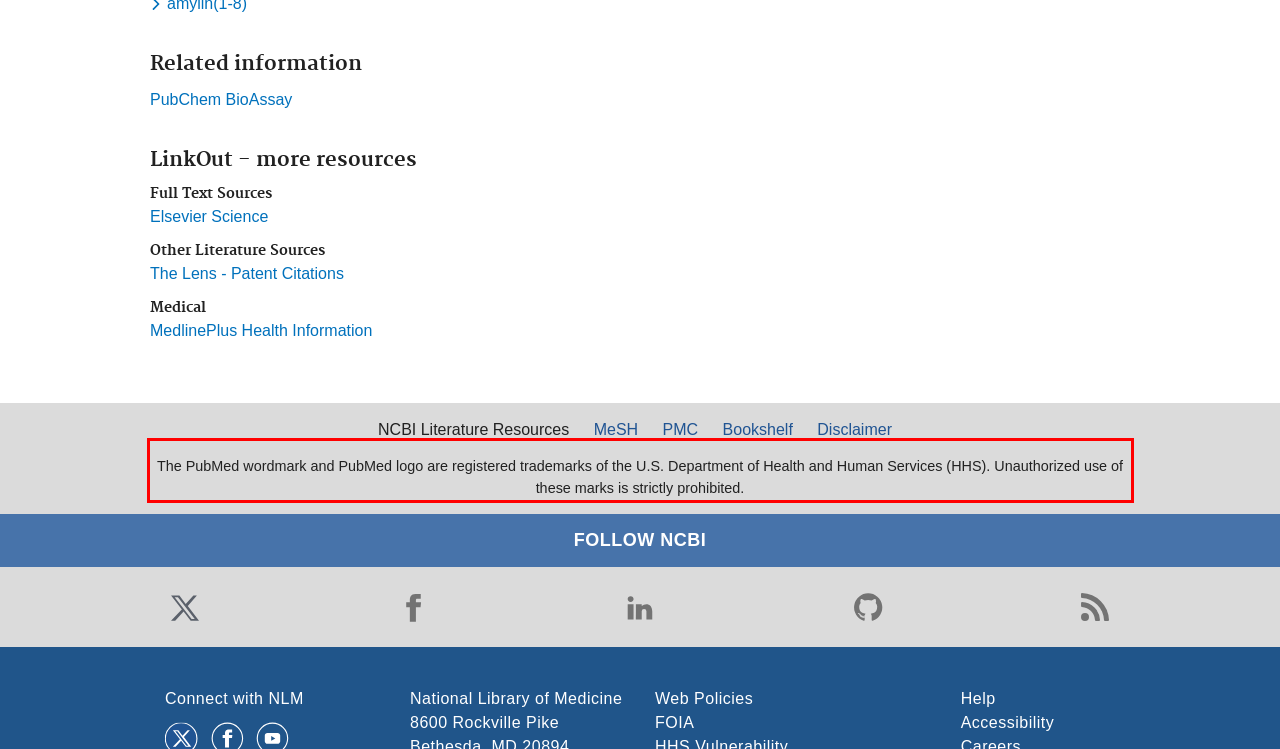Identify and transcribe the text content enclosed by the red bounding box in the given screenshot.

The PubMed wordmark and PubMed logo are registered trademarks of the U.S. Department of Health and Human Services (HHS). Unauthorized use of these marks is strictly prohibited.